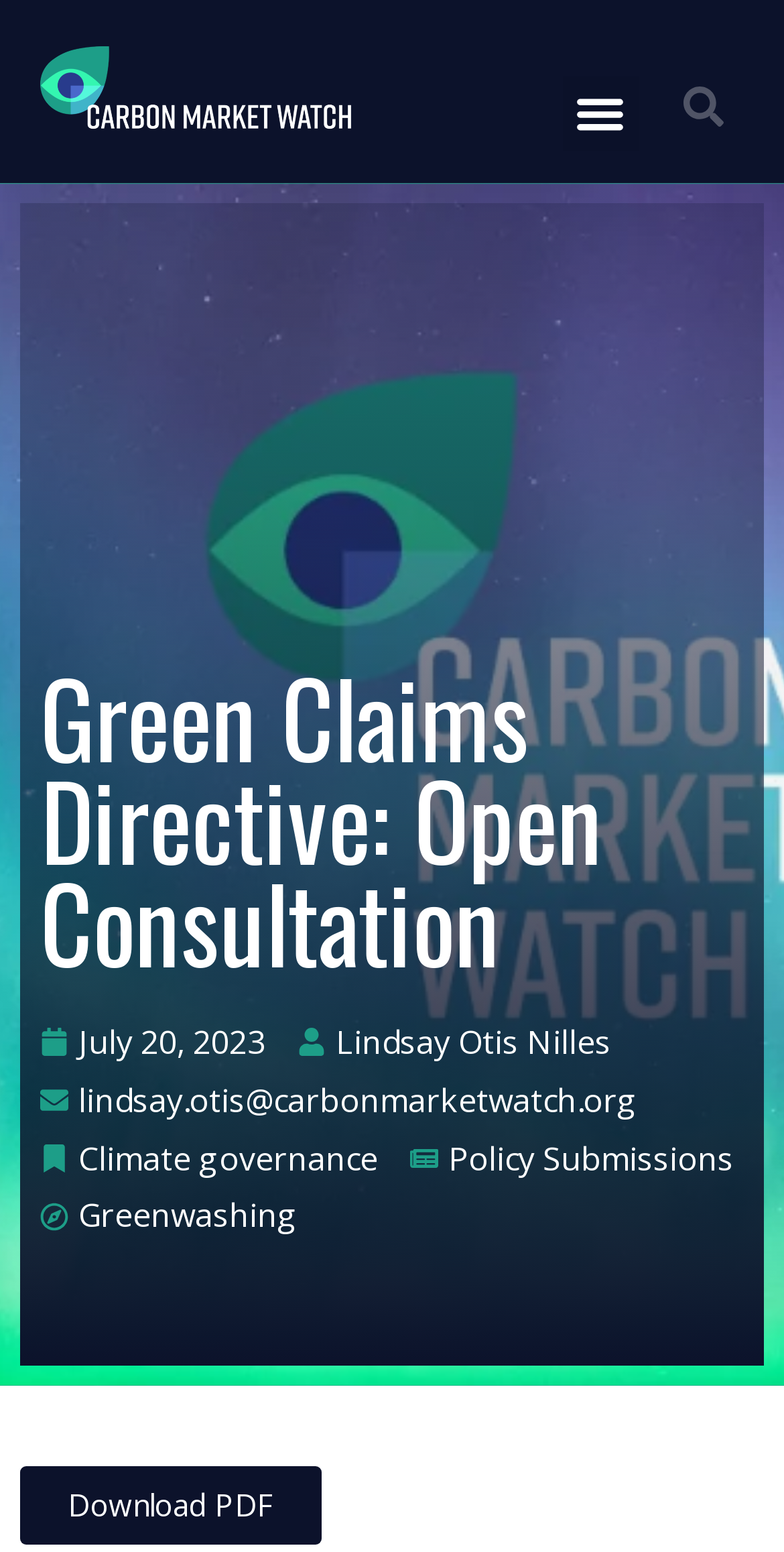Who is the author of the policy submission? Based on the screenshot, please respond with a single word or phrase.

Lindsay Otis Nilles